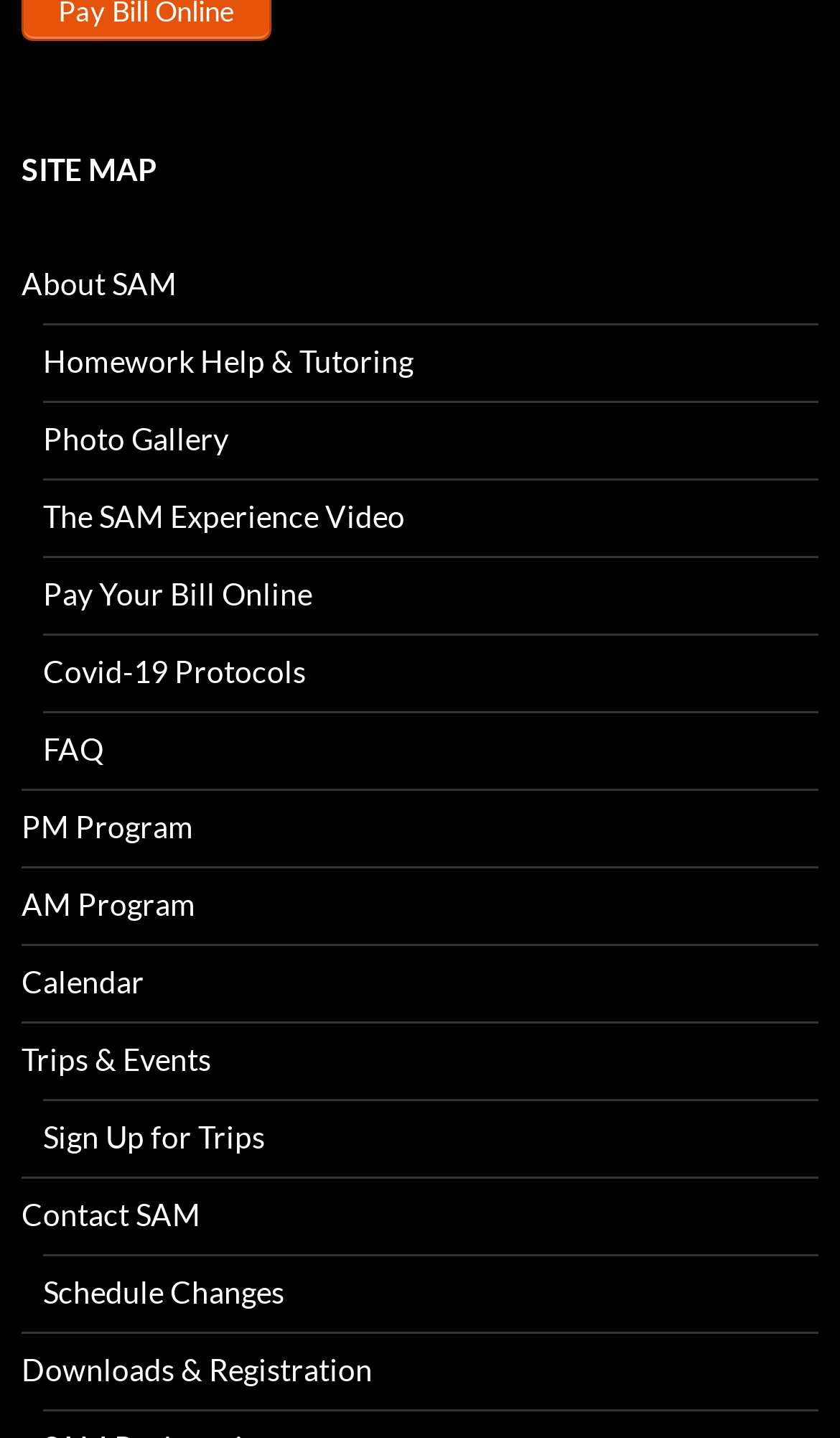Identify the coordinates of the bounding box for the element described below: "Calendar". Return the coordinates as four float numbers between 0 and 1: [left, top, right, bottom].

[0.026, 0.669, 0.172, 0.695]